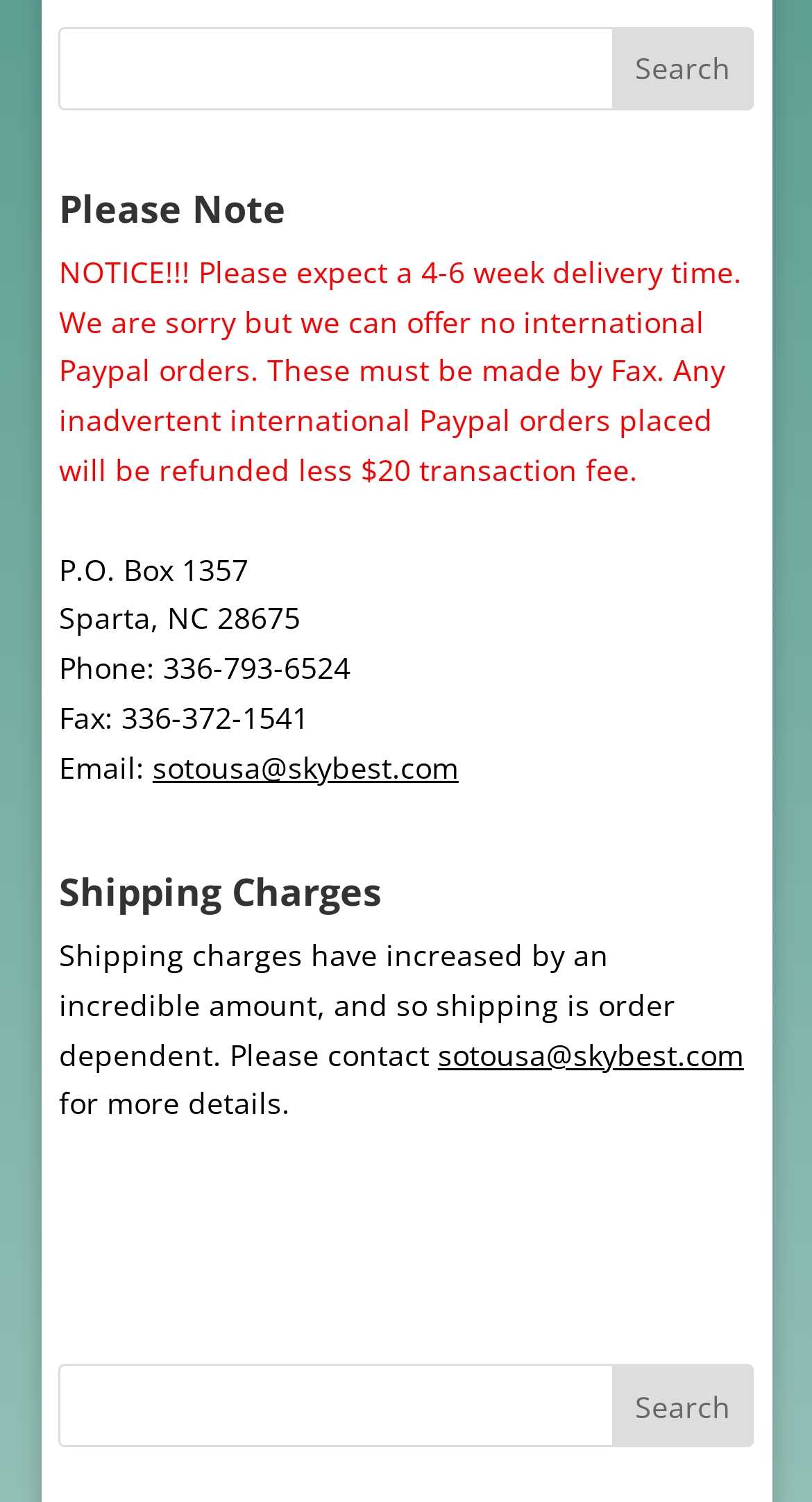Determine the bounding box of the UI component based on this description: "value="Search"". The bounding box coordinates should be four float values between 0 and 1, i.e., [left, top, right, bottom].

[0.754, 0.909, 0.927, 0.964]